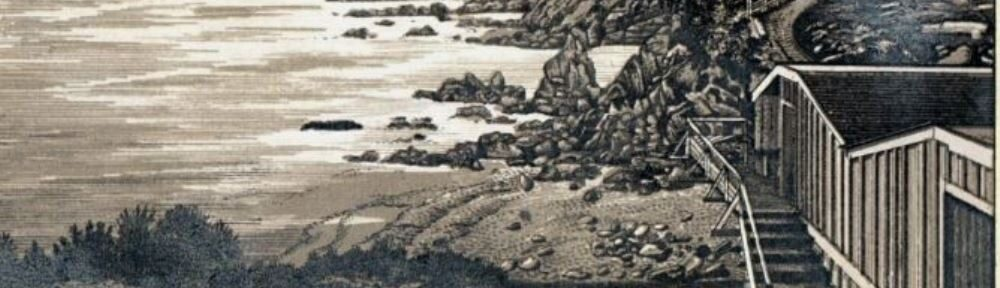Using the details from the image, please elaborate on the following question: What is scattered on the sandy shore?

According to the caption, the staircase leading down towards the sandy shore is adorned with scattered stones and vegetation, indicating that these elements are present on the shore.